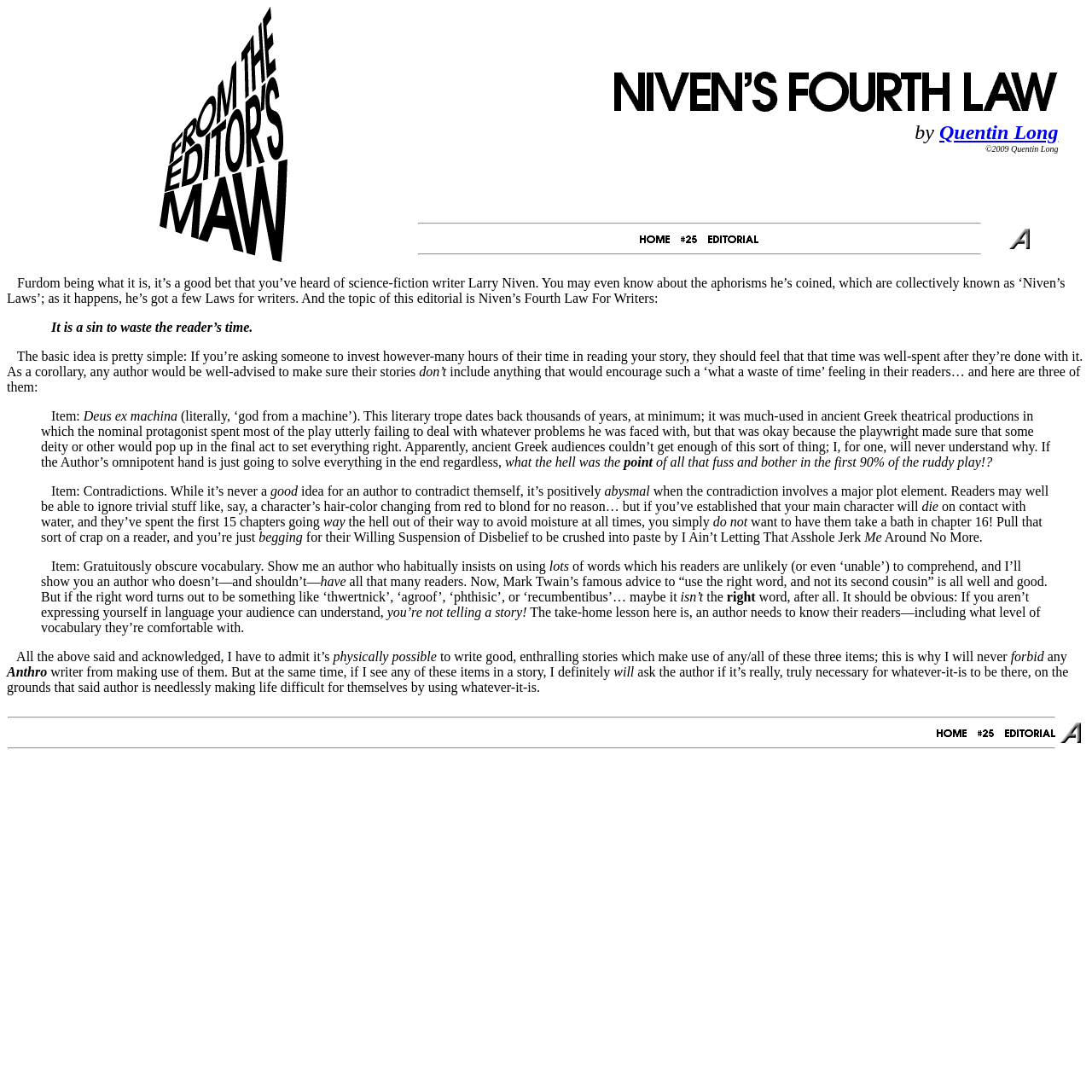Based on the element description title="Click for this page\'s URL", identify the bounding box of the UI element in the given webpage screenshot. The coordinates should be in the format (top-left x, top-left y, bottom-right x, bottom-right y) and must be between 0 and 1.

[0.921, 0.217, 0.946, 0.23]